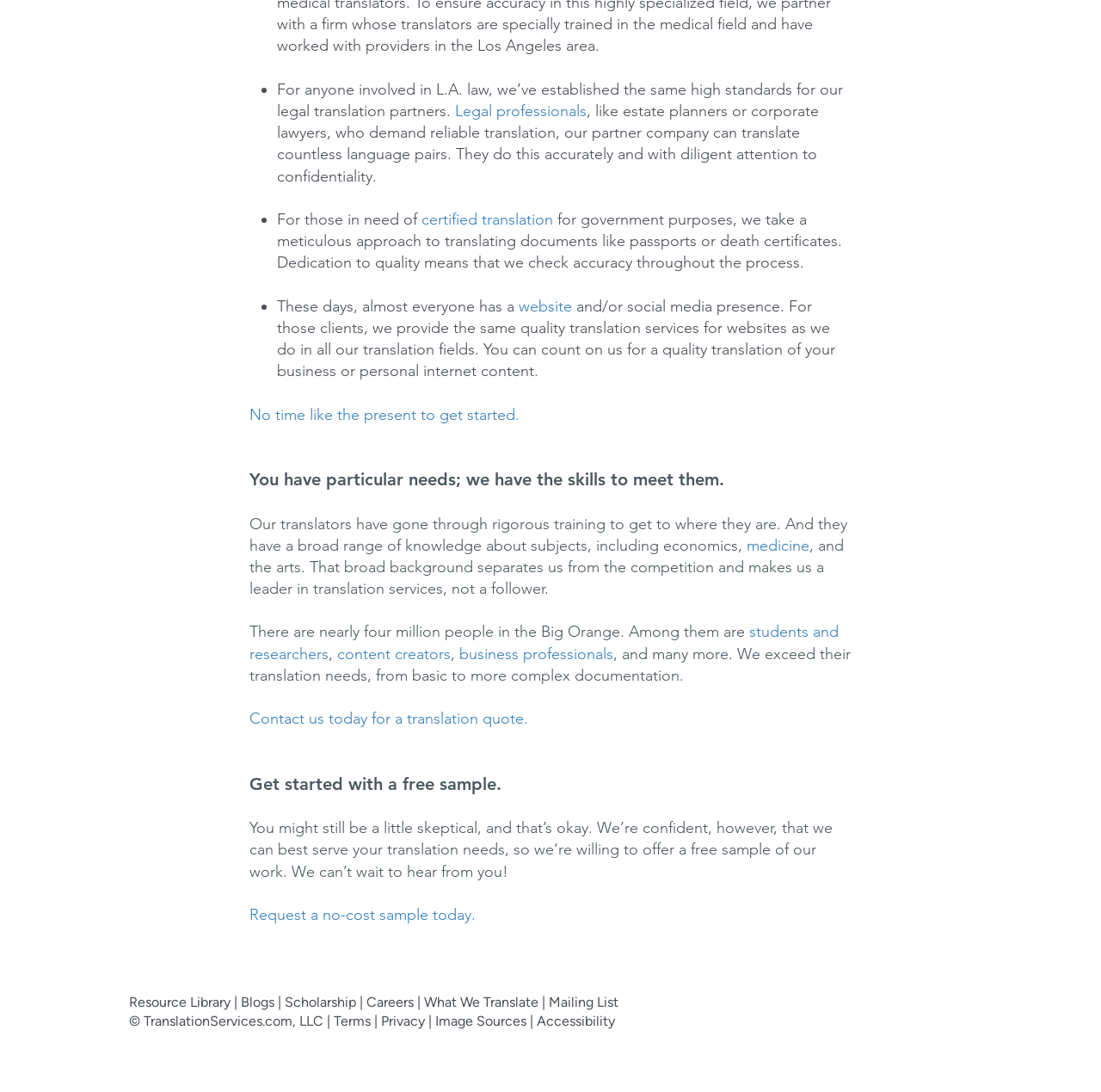Carefully observe the image and respond to the question with a detailed answer:
What is the location of the people who may need translation services?

The webpage mentions that there are nearly four million people in the Big Orange, among them are students and researchers, content creators, business professionals, and many more who may need translation services.